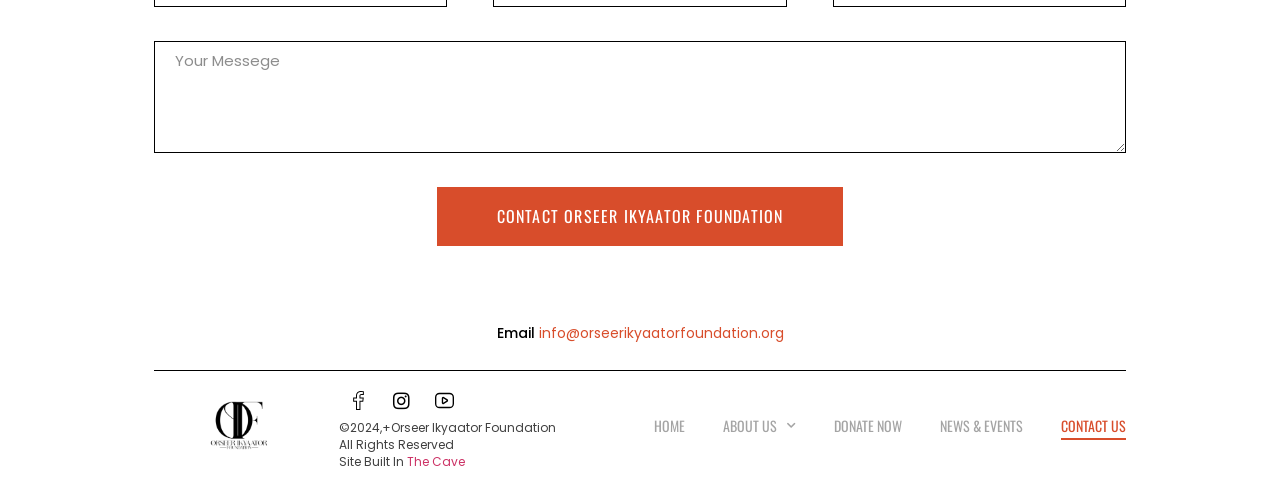Locate the bounding box coordinates of the clickable region necessary to complete the following instruction: "Contact Orseer Ikyaator Foundation". Provide the coordinates in the format of four float numbers between 0 and 1, i.e., [left, top, right, bottom].

[0.341, 0.376, 0.659, 0.495]